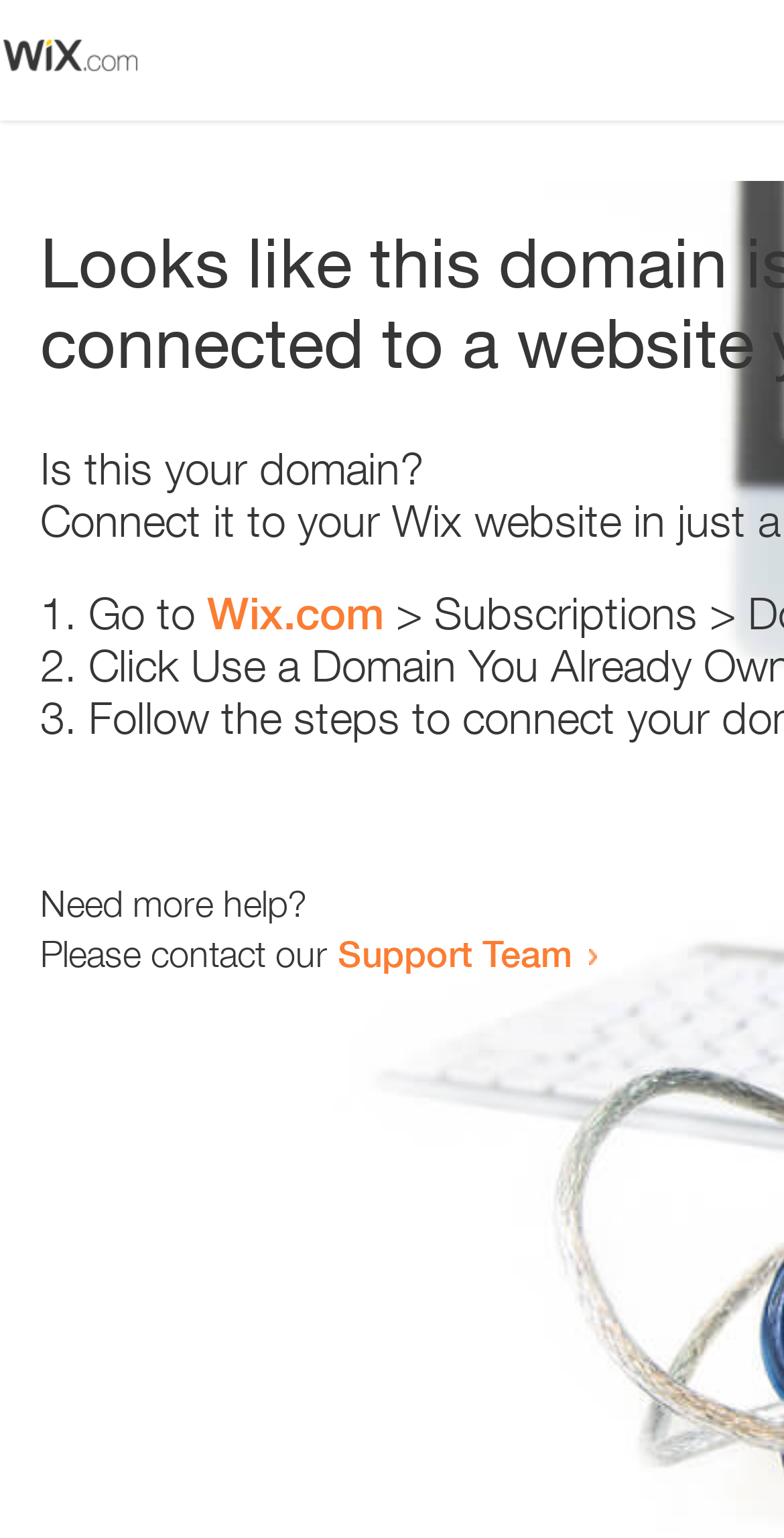Respond to the question with just a single word or phrase: 
What is the domain being referred to?

Wix.com